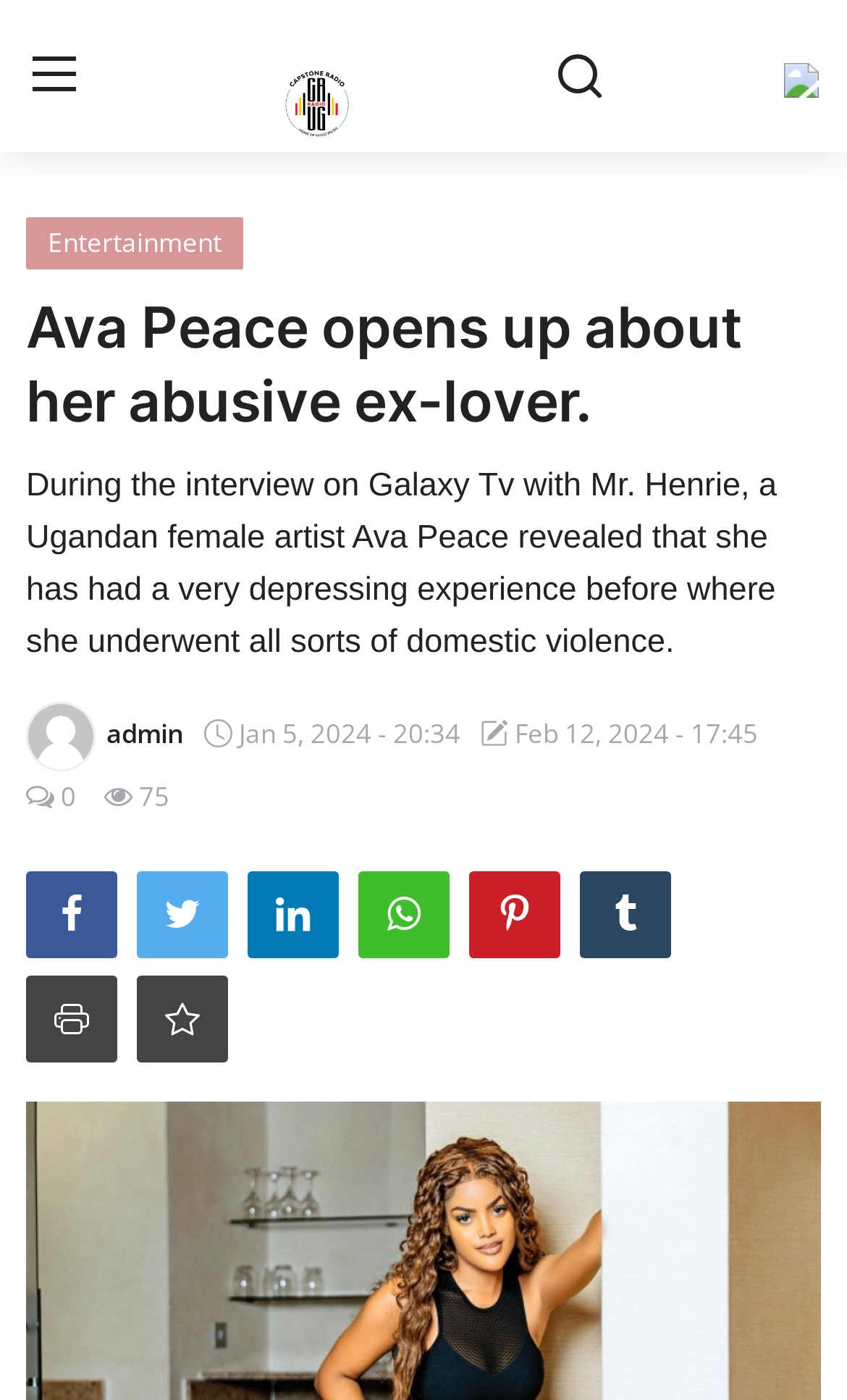Please identify the bounding box coordinates of the region to click in order to complete the given instruction: "Login to the website". The coordinates should be four float numbers between 0 and 1, i.e., [left, top, right, bottom].

[0.038, 0.14, 0.367, 0.202]